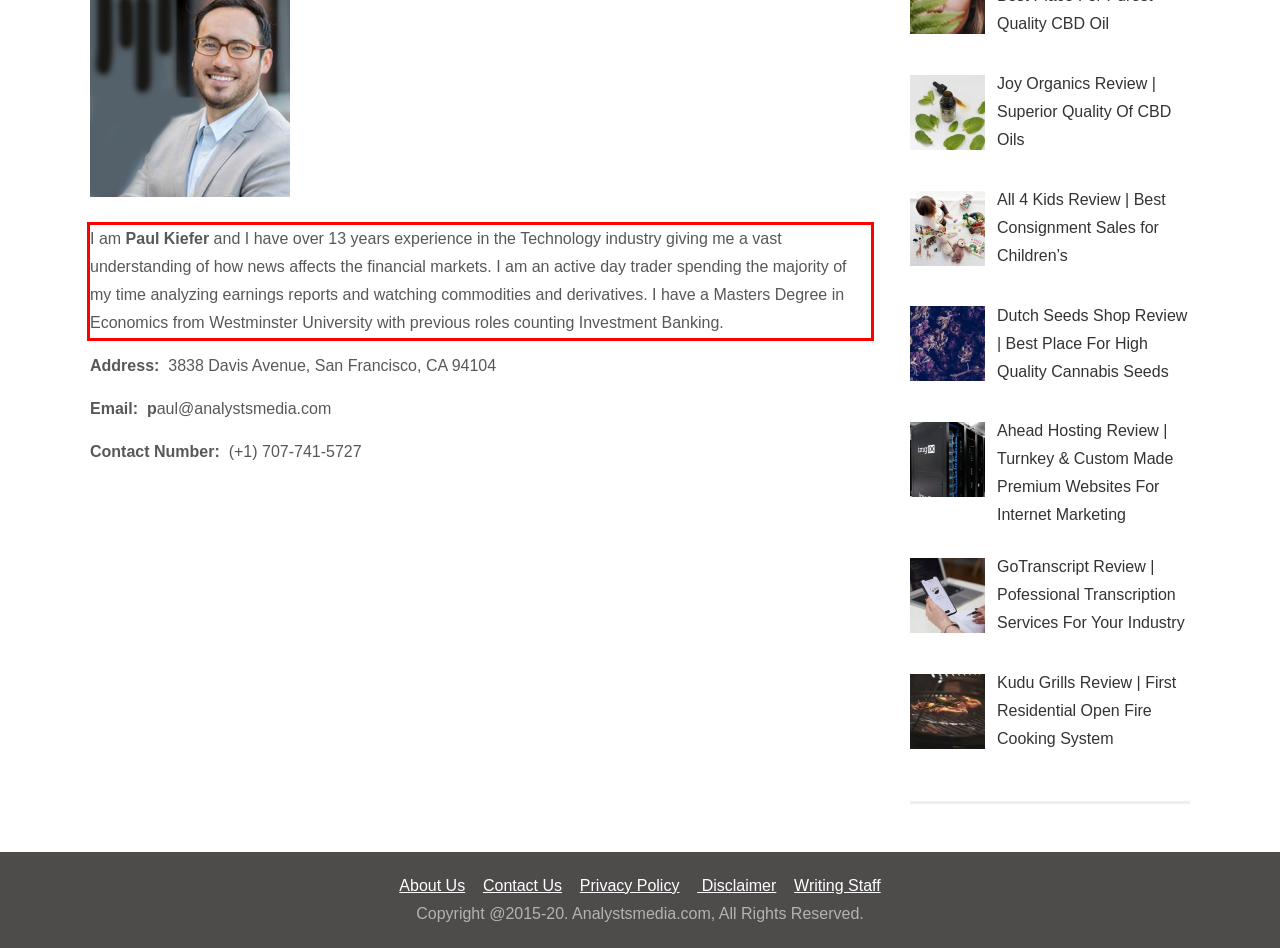You have a screenshot of a webpage with a red bounding box. Identify and extract the text content located inside the red bounding box.

I am Paul Kiefer and I have over 13 years experience in the Technology industry giving me a vast understanding of how news affects the financial markets. I am an active day trader spending the majority of my time analyzing earnings reports and watching commodities and derivatives. I have a Masters Degree in Economics from Westminster University with previous roles counting Investment Banking.